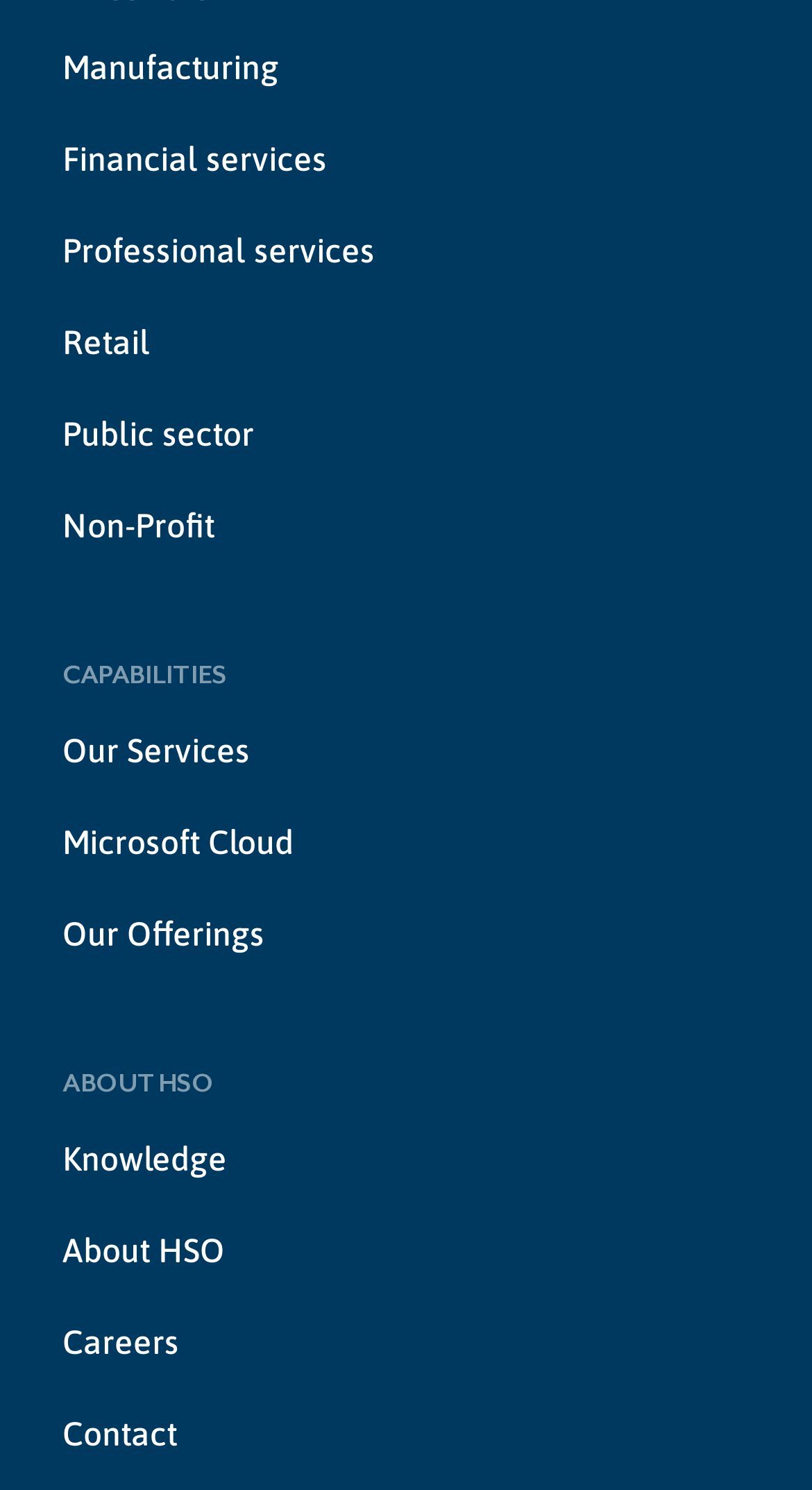Using the elements shown in the image, answer the question comprehensively: What is the last link on the webpage?

After analyzing the links on the webpage, I found that the last link is 'Contact'. This link has a bounding box coordinate of [0.077, 0.949, 0.218, 0.974], indicating its position at the bottom of the webpage.